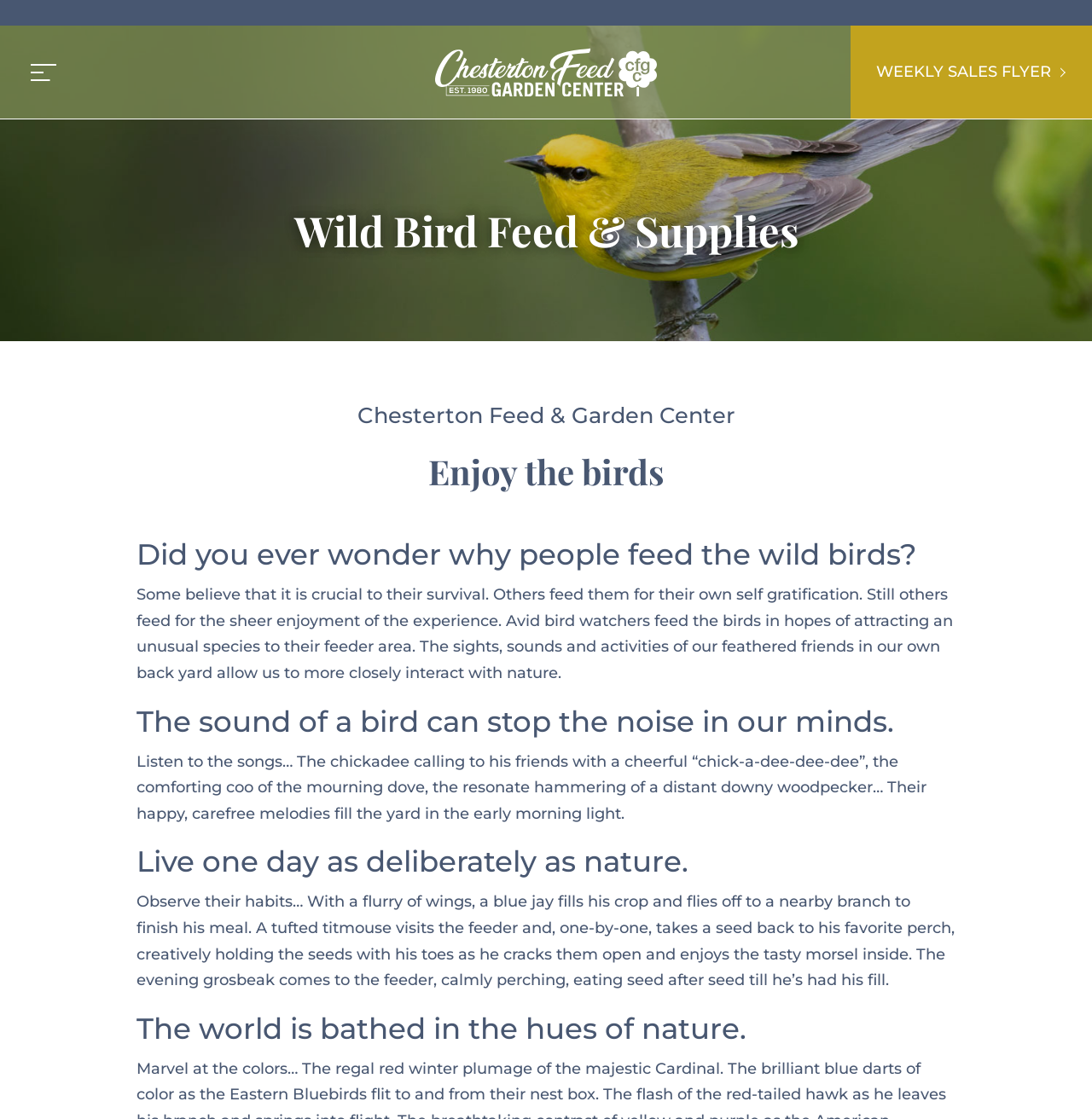Explain in detail what is displayed on the webpage.

This webpage is about Wild Bird Feed & Supplies at Chesterton Feed & Garden Center. At the top, there is a link to the center's homepage, accompanied by an image of the center's logo. To the right of this, there is a link to the weekly sales flyer. 

Below these links, there is a large header section that spans the entire width of the page. This section features a prominent image of a yellow bird perched on a branch, with the heading "Wild Bird Feed & Supplies" positioned centrally above it. 

Underneath this header section, there is a brief introduction to the center, with the text "Chesterton Feed & Garden Center" displayed prominently. 

The main content of the page is divided into sections, each with a heading and a block of text. The first section has the heading "Enjoy the birds" and discusses the reasons why people feed wild birds. The second section has the heading "Did you ever wonder why people feed the wild birds?" and explores the motivations behind bird feeding. 

The subsequent sections have headings such as "The sound of a bird can stop the noise in our minds", "Live one day as deliberately as nature", and "The world is bathed in the hues of nature". These sections describe the joys of observing and interacting with birds, using vivid descriptions of their behaviors and sounds.